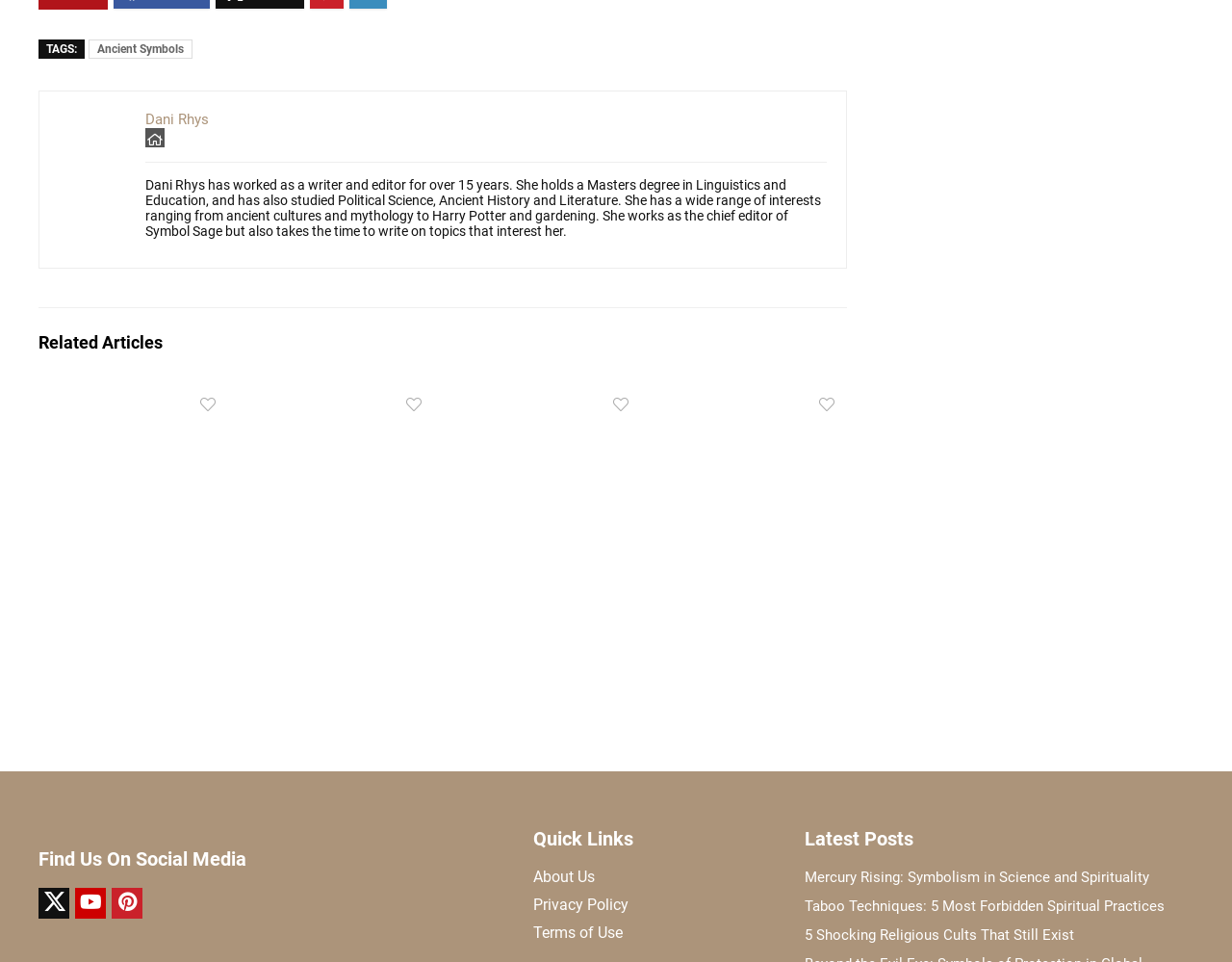Locate the bounding box coordinates of the area to click to fulfill this instruction: "View the article about 'Angel number 113 meaning'". The bounding box should be presented as four float numbers between 0 and 1, in the order [left, top, right, bottom].

[0.031, 0.406, 0.185, 0.425]